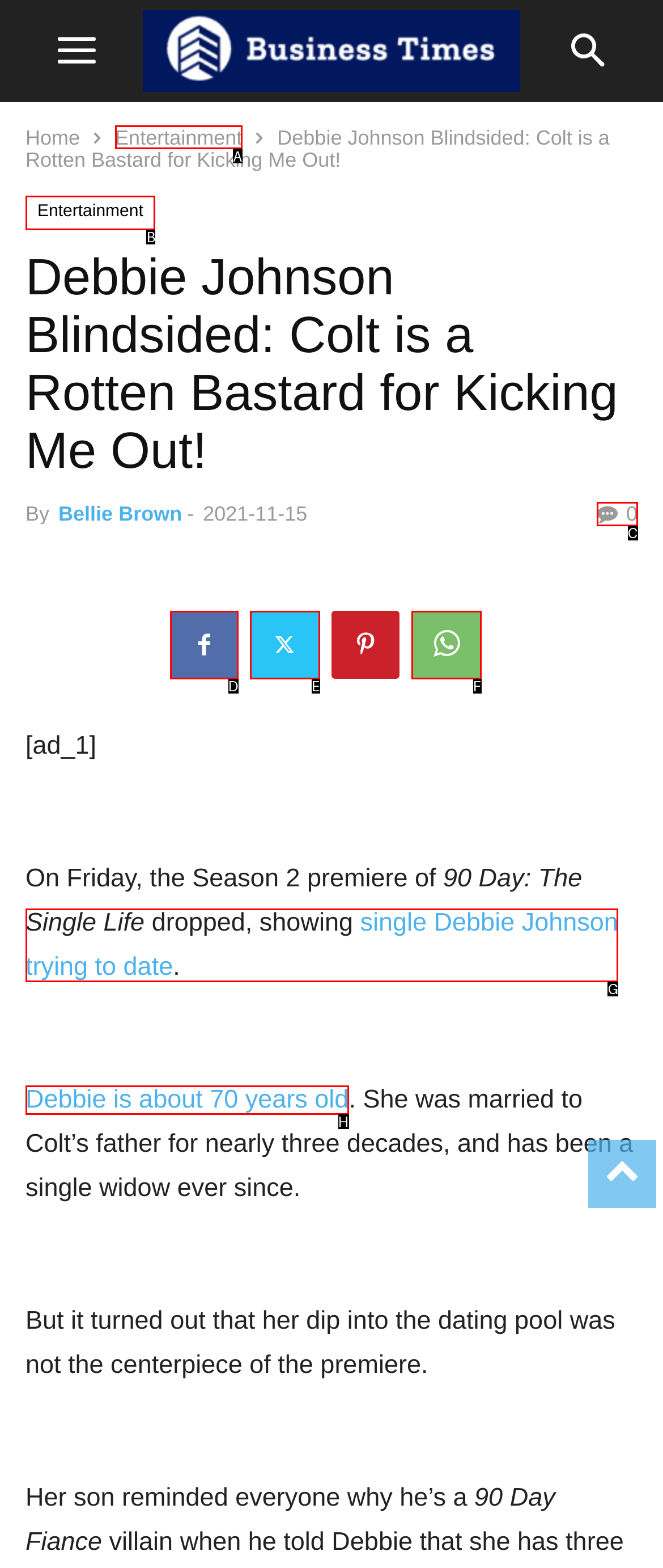Determine the letter of the element you should click to carry out the task: View more Entertainment news
Answer with the letter from the given choices.

A